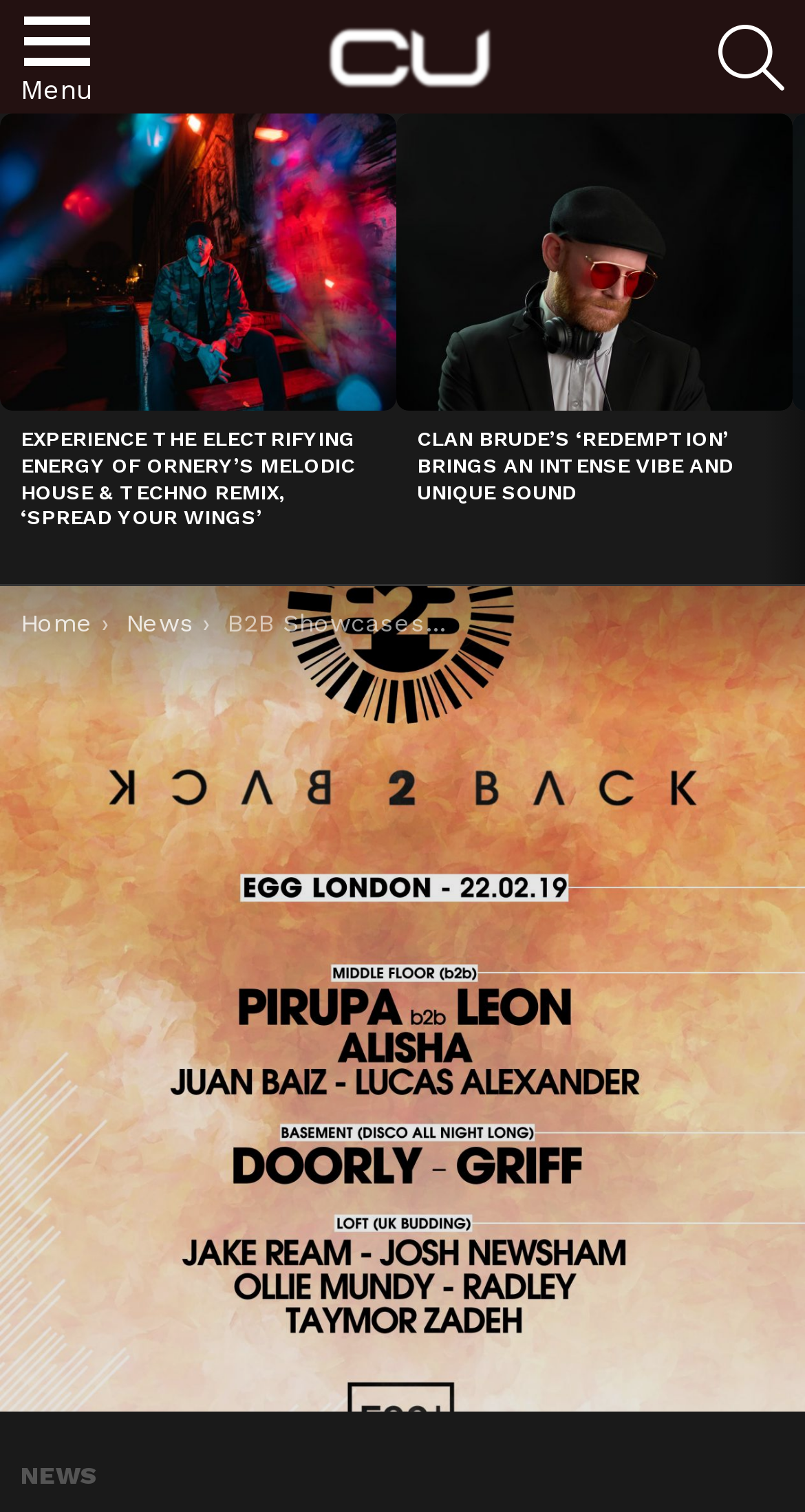Can you determine the bounding box coordinates of the area that needs to be clicked to fulfill the following instruction: "Click on the menu"?

[0.026, 0.0, 0.115, 0.075]